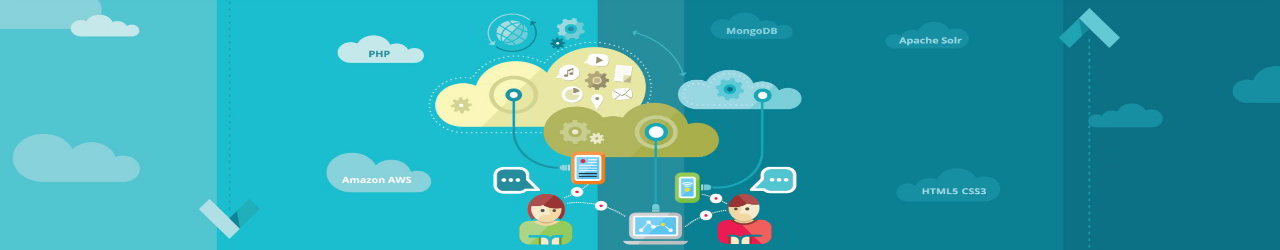Reply to the question with a brief word or phrase: How many characters are depicted in the image?

Two